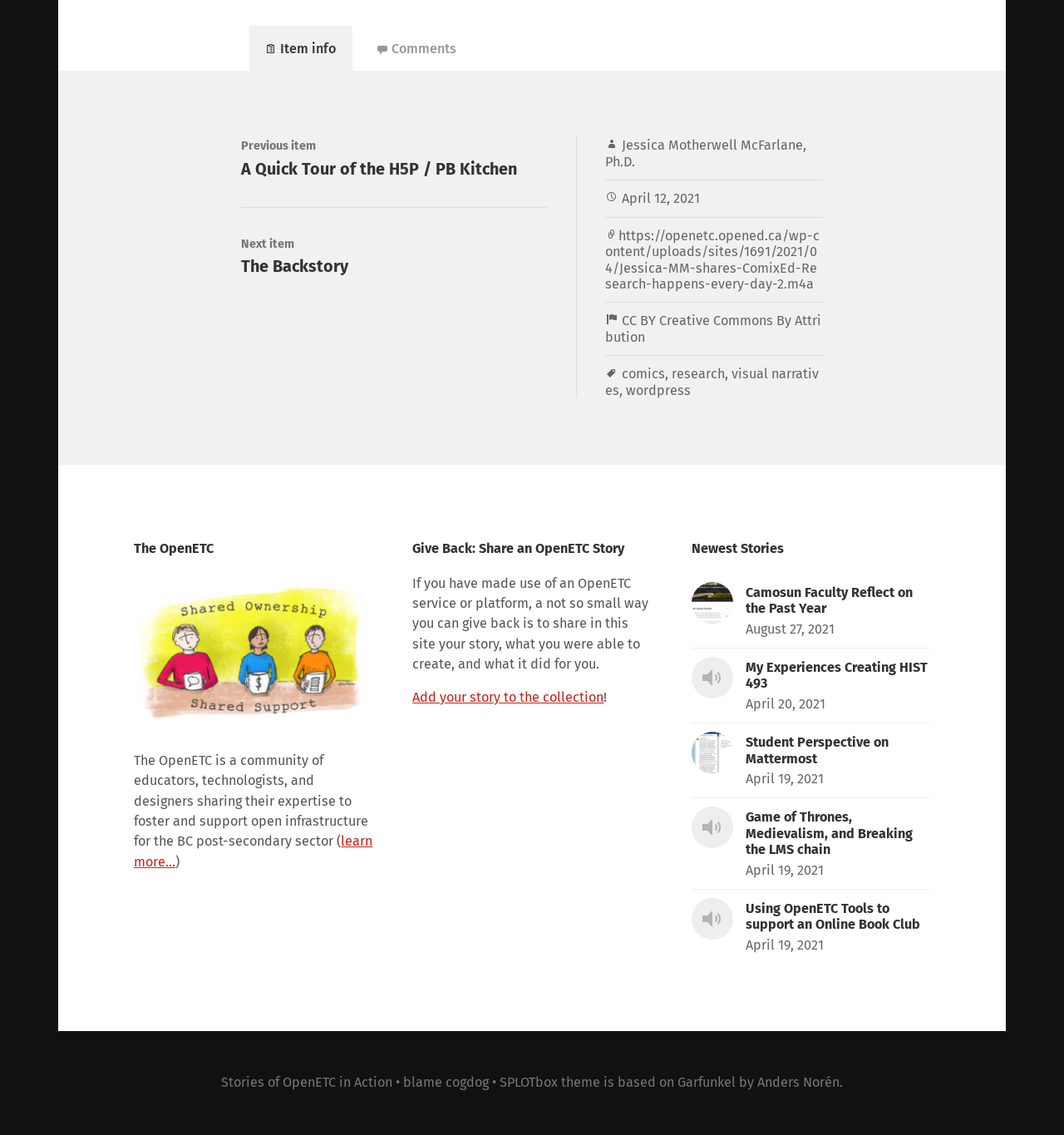Please identify the bounding box coordinates of the element on the webpage that should be clicked to follow this instruction: "Add your story to the collection". The bounding box coordinates should be given as four float numbers between 0 and 1, formatted as [left, top, right, bottom].

[0.388, 0.608, 0.567, 0.622]